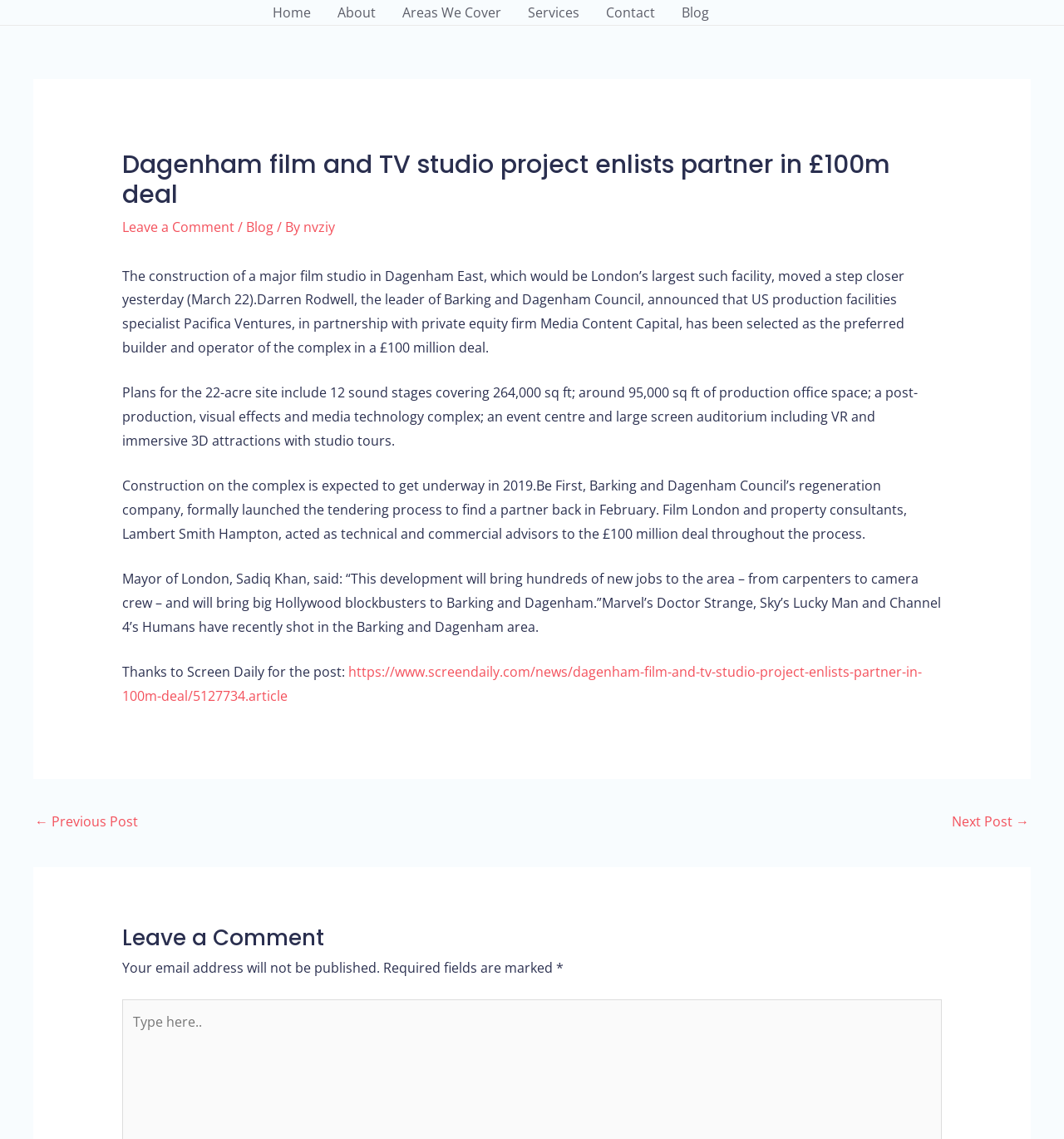How many sound stages will be built?
Look at the image and respond with a single word or a short phrase.

12